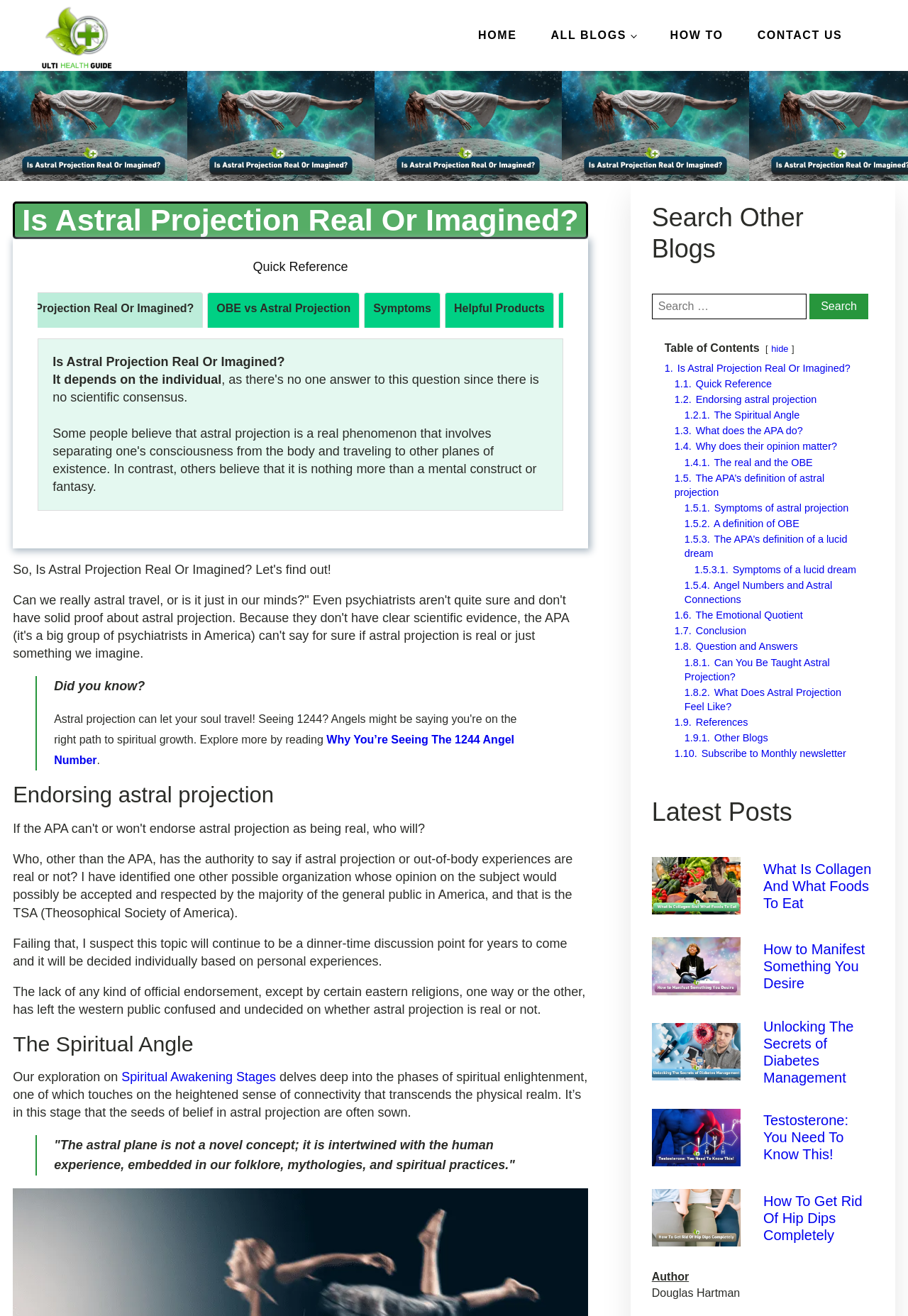What is the main heading of this webpage? Please extract and provide it.

Is Astral Projection Real Or Imagined?